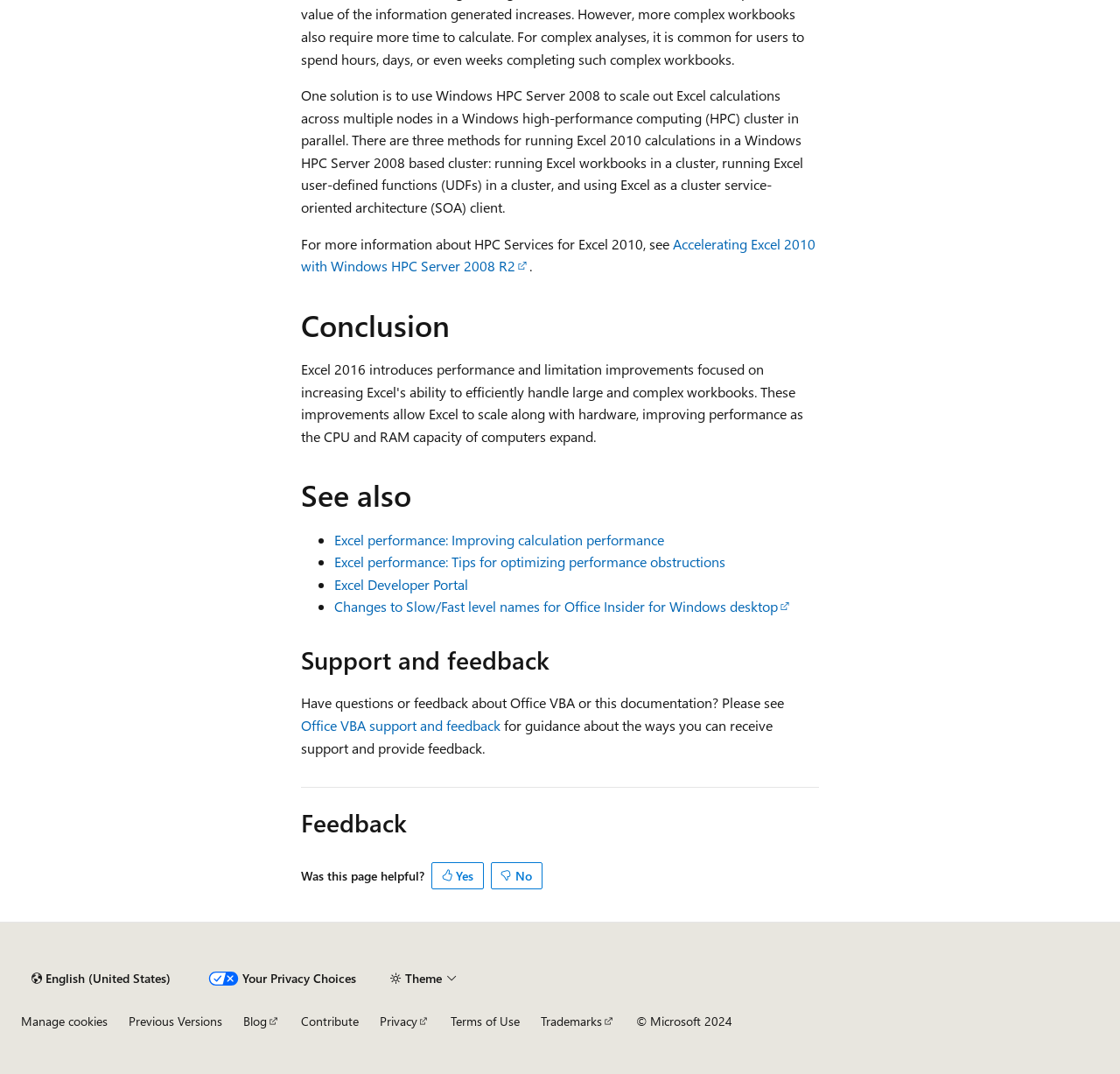What is the purpose of using Windows HPC Server 2008?
Answer with a single word or phrase, using the screenshot for reference.

Scale out Excel calculations